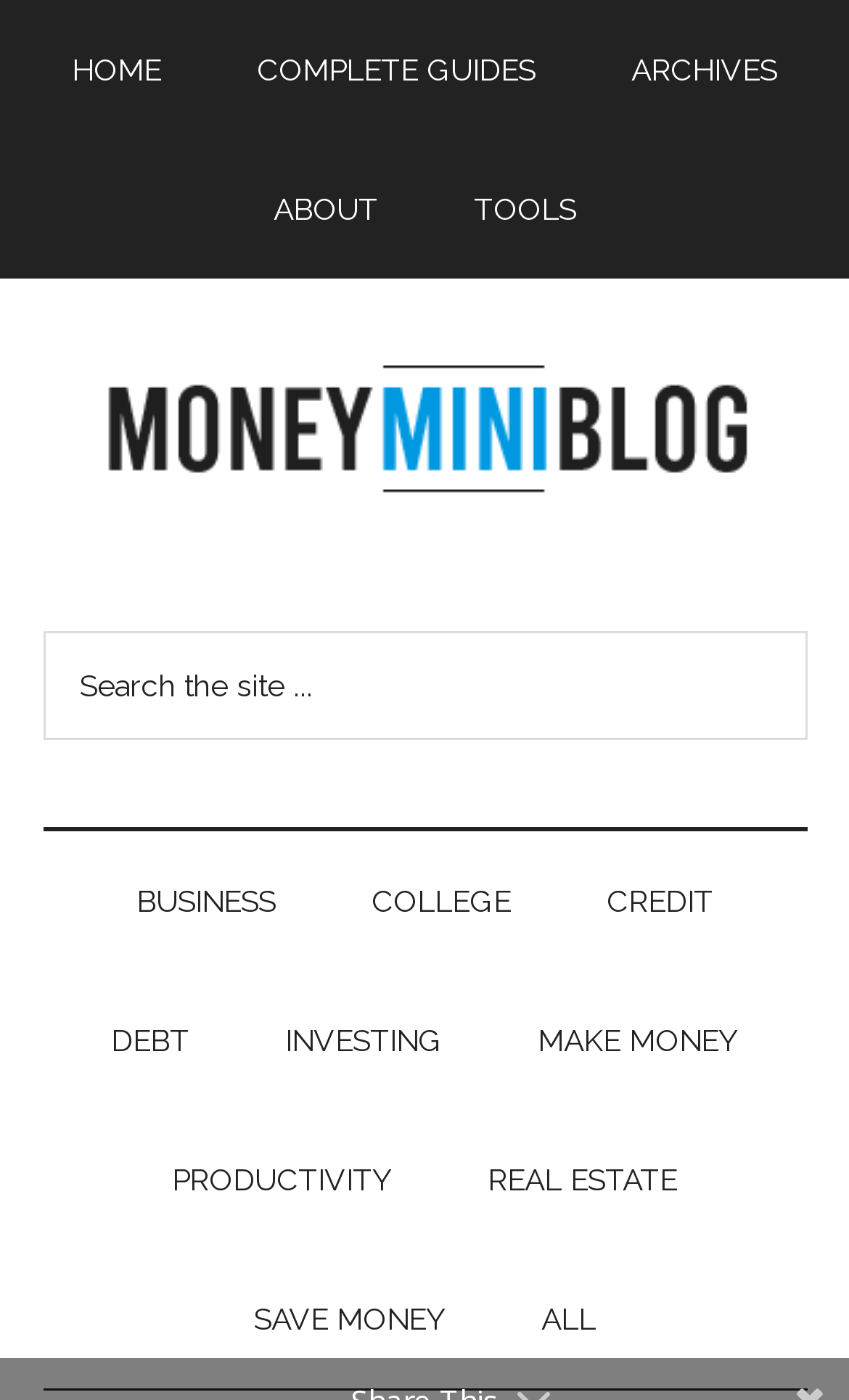What is the title or heading displayed on the webpage?

How to Hedge Your Crypto Investments Against Market Volatility